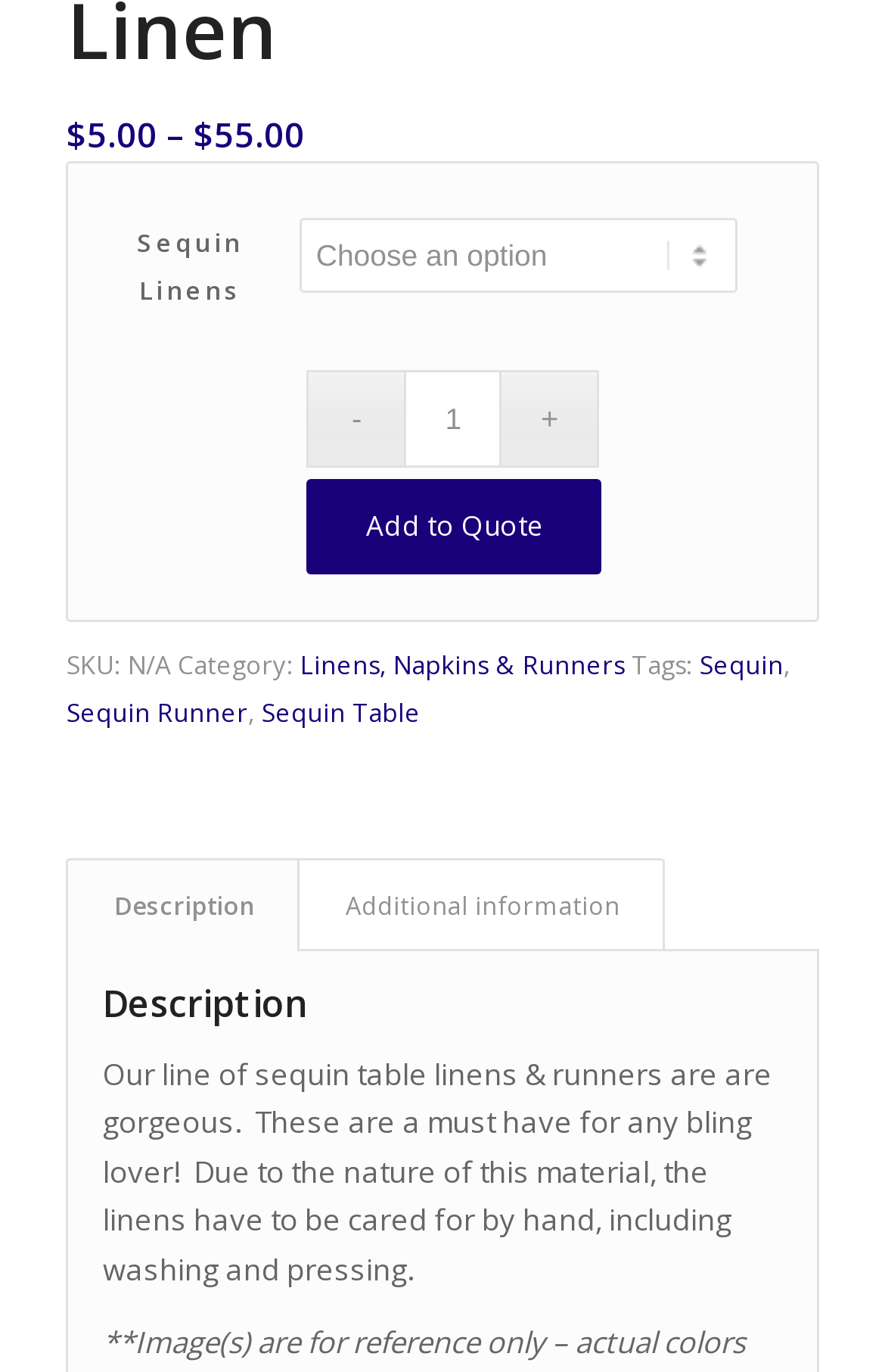Determine the bounding box coordinates of the UI element described below. Use the format (top-left x, top-left y, bottom-right x, bottom-right y) with floating point numbers between 0 and 1: Add to Quote

[0.347, 0.349, 0.68, 0.418]